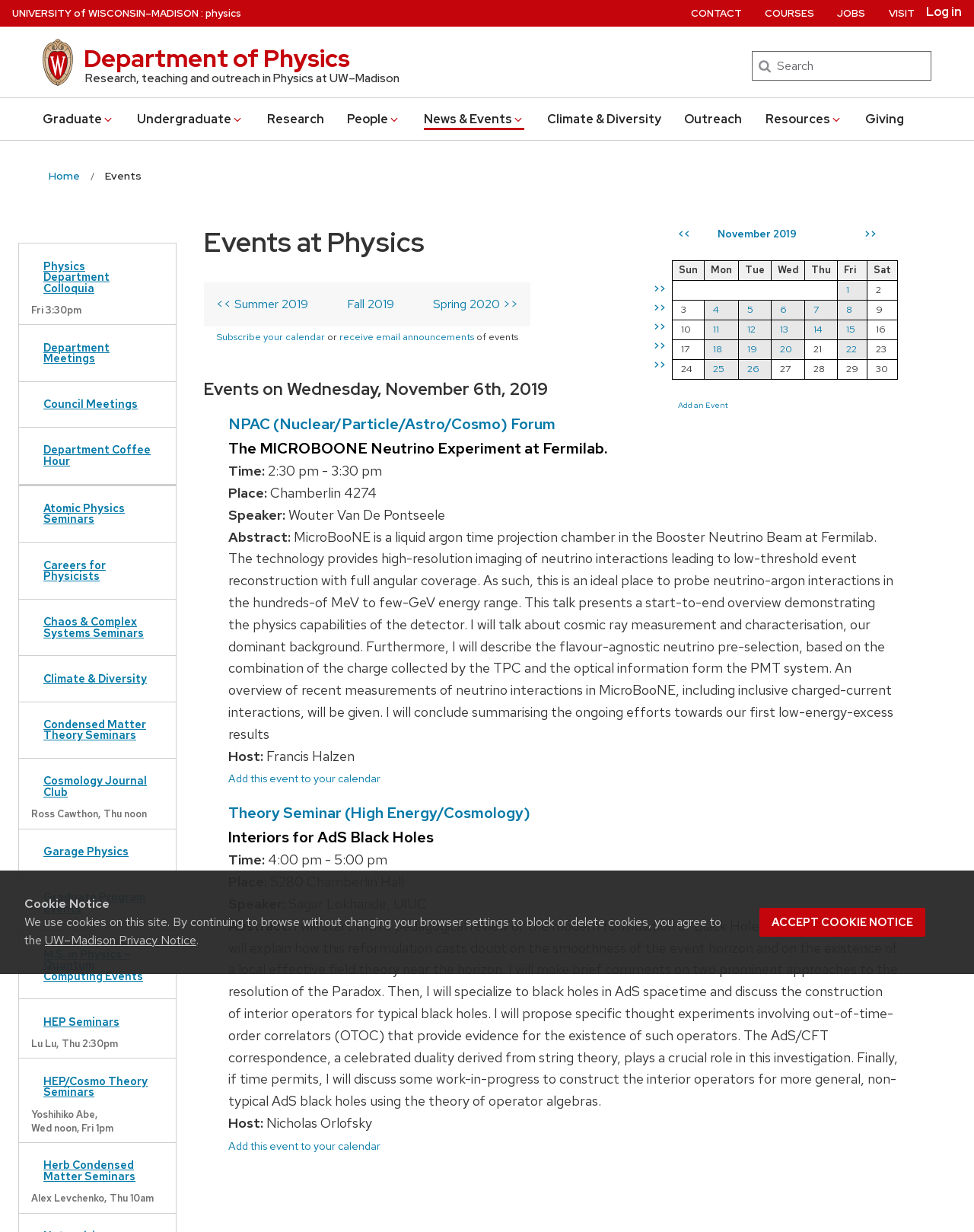Please answer the following question using a single word or phrase: 
What is the purpose of the 'Search' textbox?

To search the website